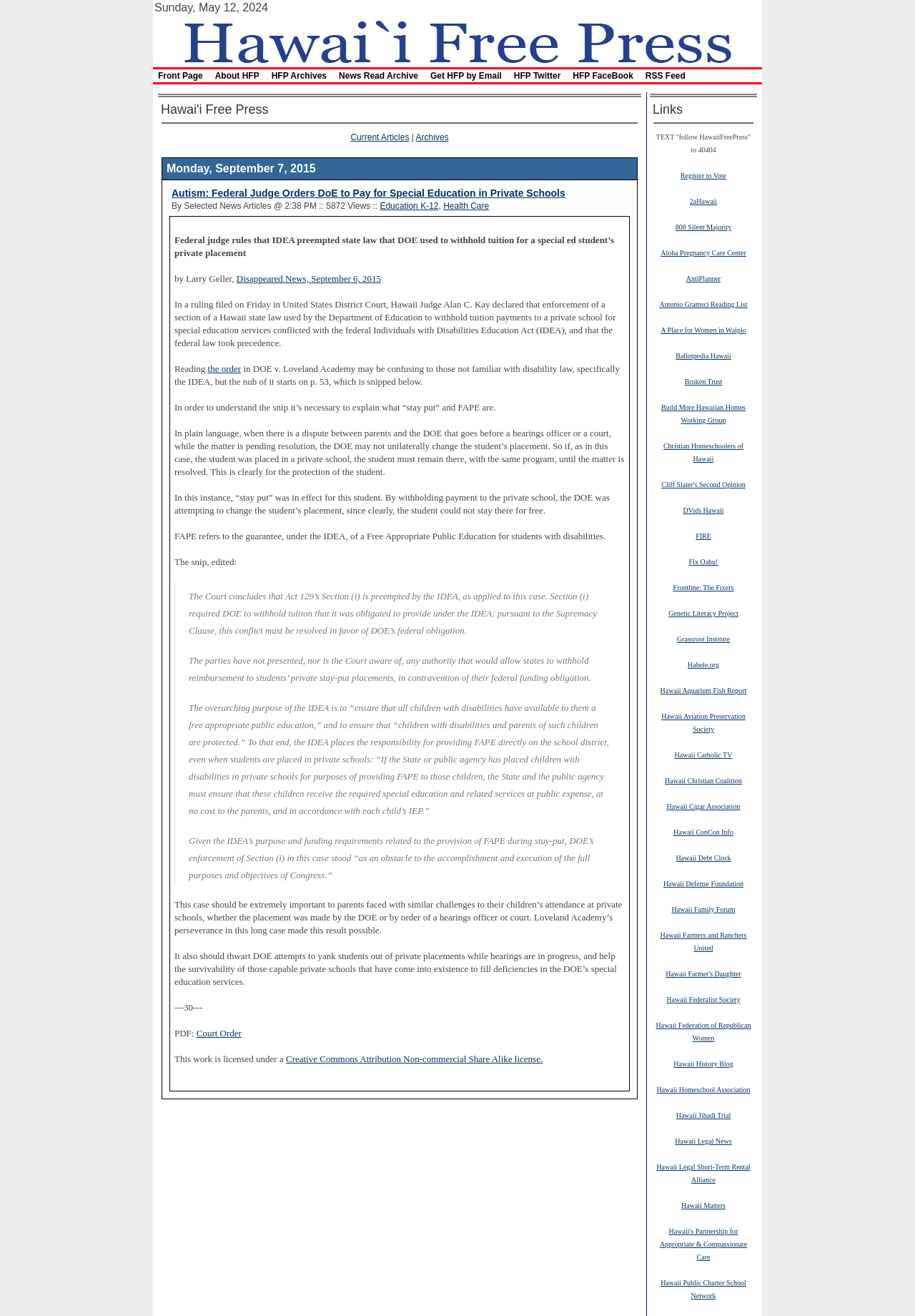What is the name of the academy mentioned in the article?
Answer the question with a thorough and detailed explanation.

The article mentions Loveland Academy as the private school that was involved in a long case that resulted in a ruling that the IDEA preempted state law used by the DOE to withhold tuition payments.